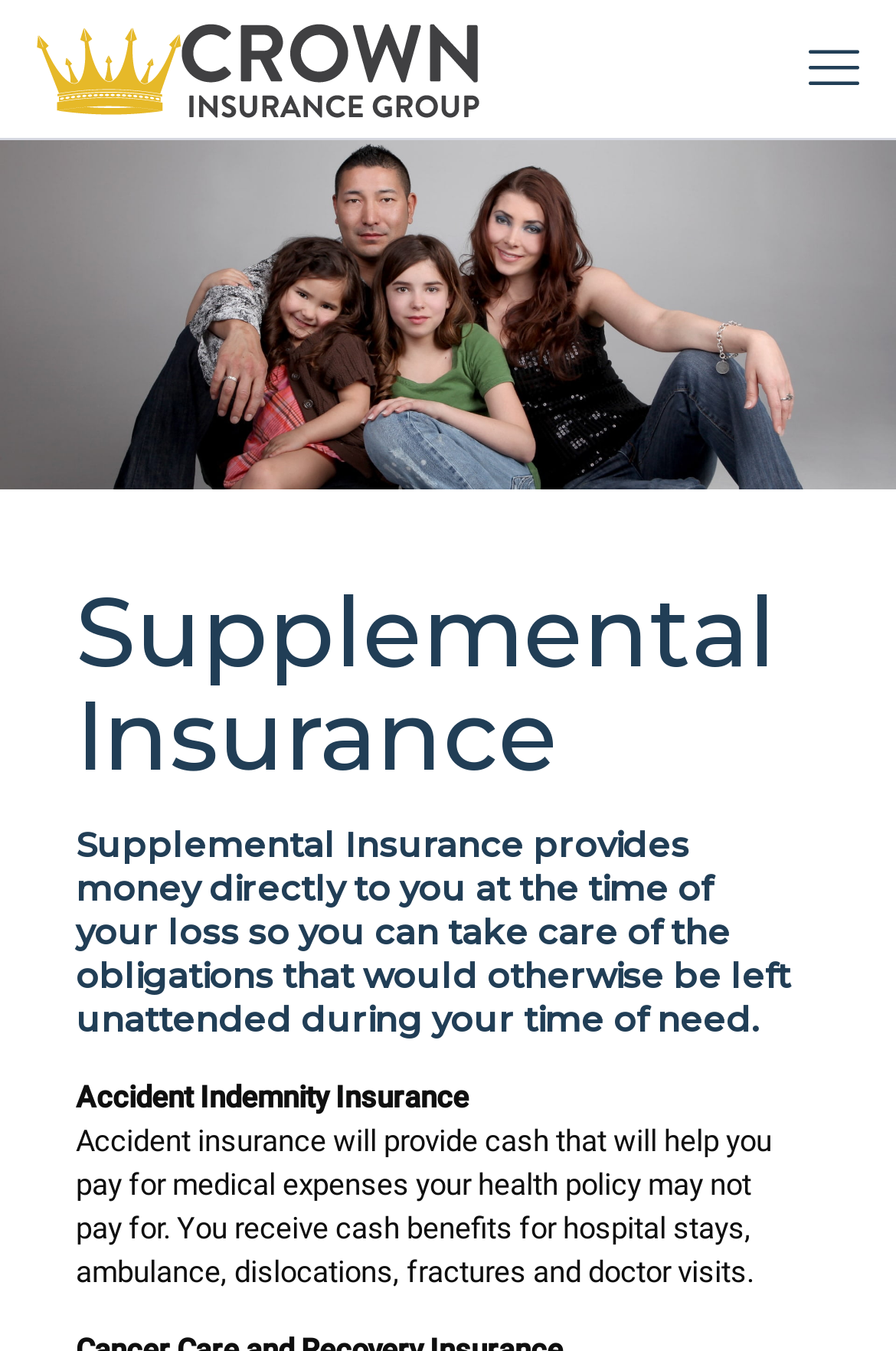What is the benefit of Supplemental Insurance?
Answer with a single word or phrase by referring to the visual content.

Provides money at time of loss